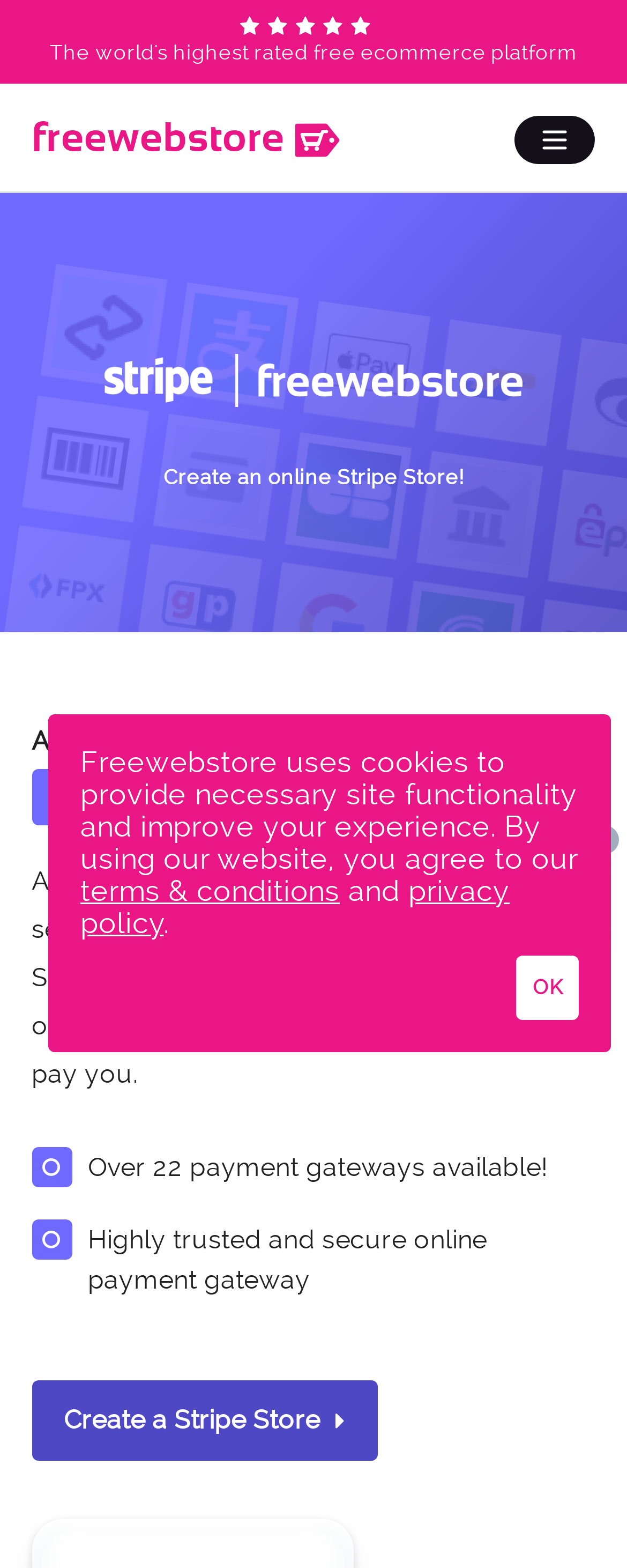Provide a one-word or one-phrase answer to the question:
Is there a chatbot available on the webpage?

Yes